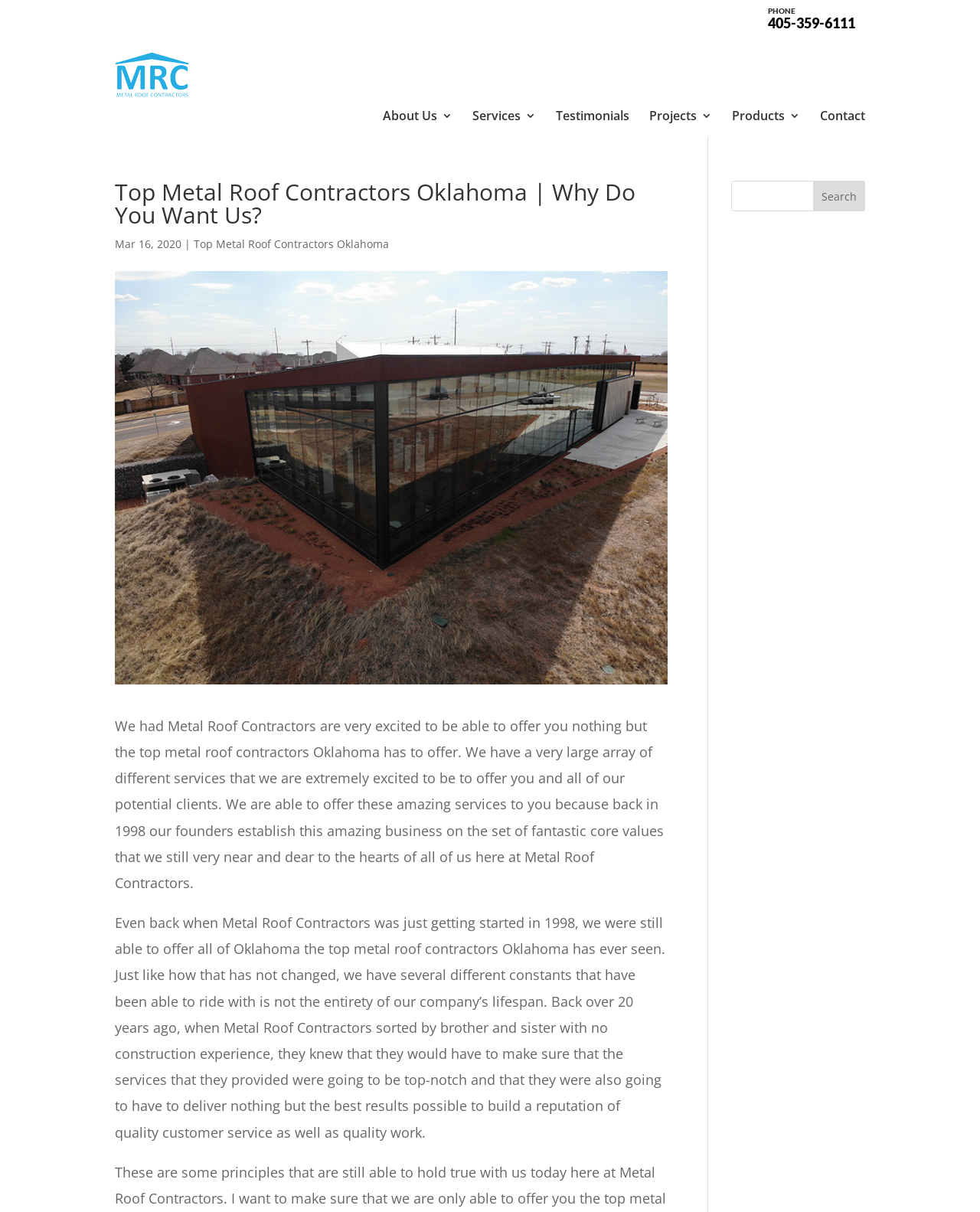Identify the bounding box coordinates for the element you need to click to achieve the following task: "Call the phone number". The coordinates must be four float values ranging from 0 to 1, formatted as [left, top, right, bottom].

[0.784, 0.004, 0.873, 0.024]